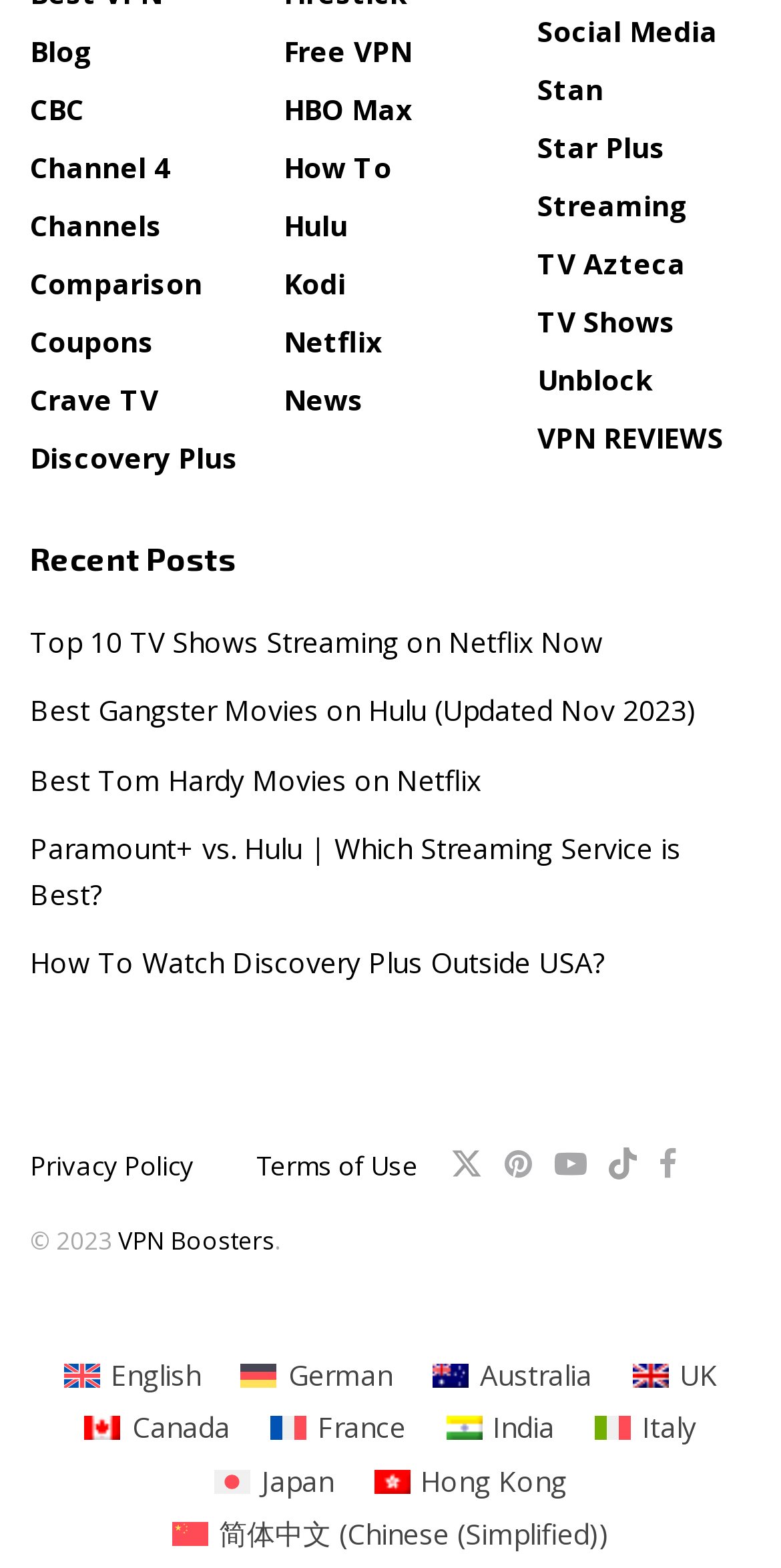Please identify the bounding box coordinates for the region that you need to click to follow this instruction: "Select the 'English' language option".

[0.056, 0.861, 0.283, 0.894]